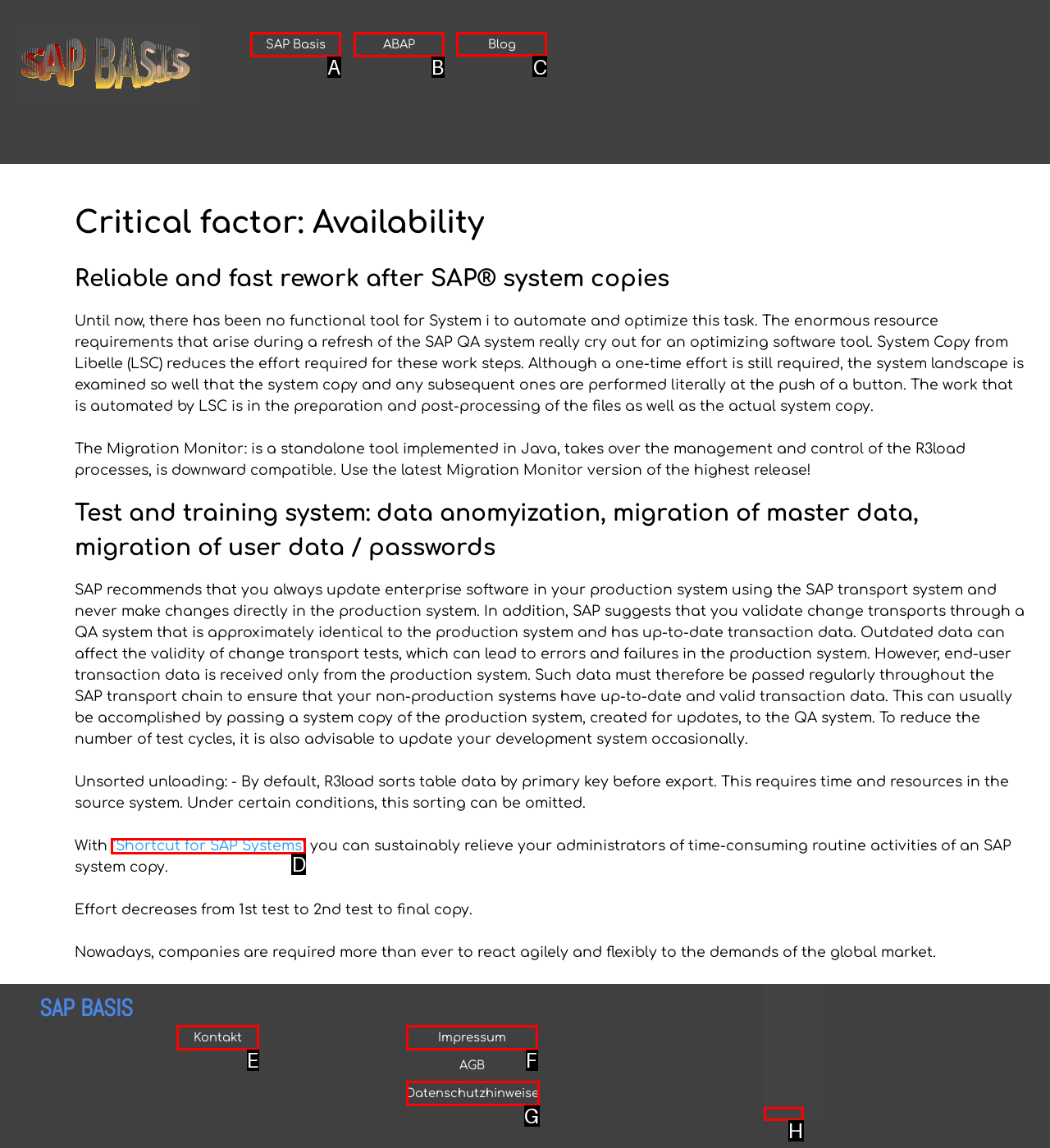Find the appropriate UI element to complete the task: Visit the Blog. Indicate your choice by providing the letter of the element.

C